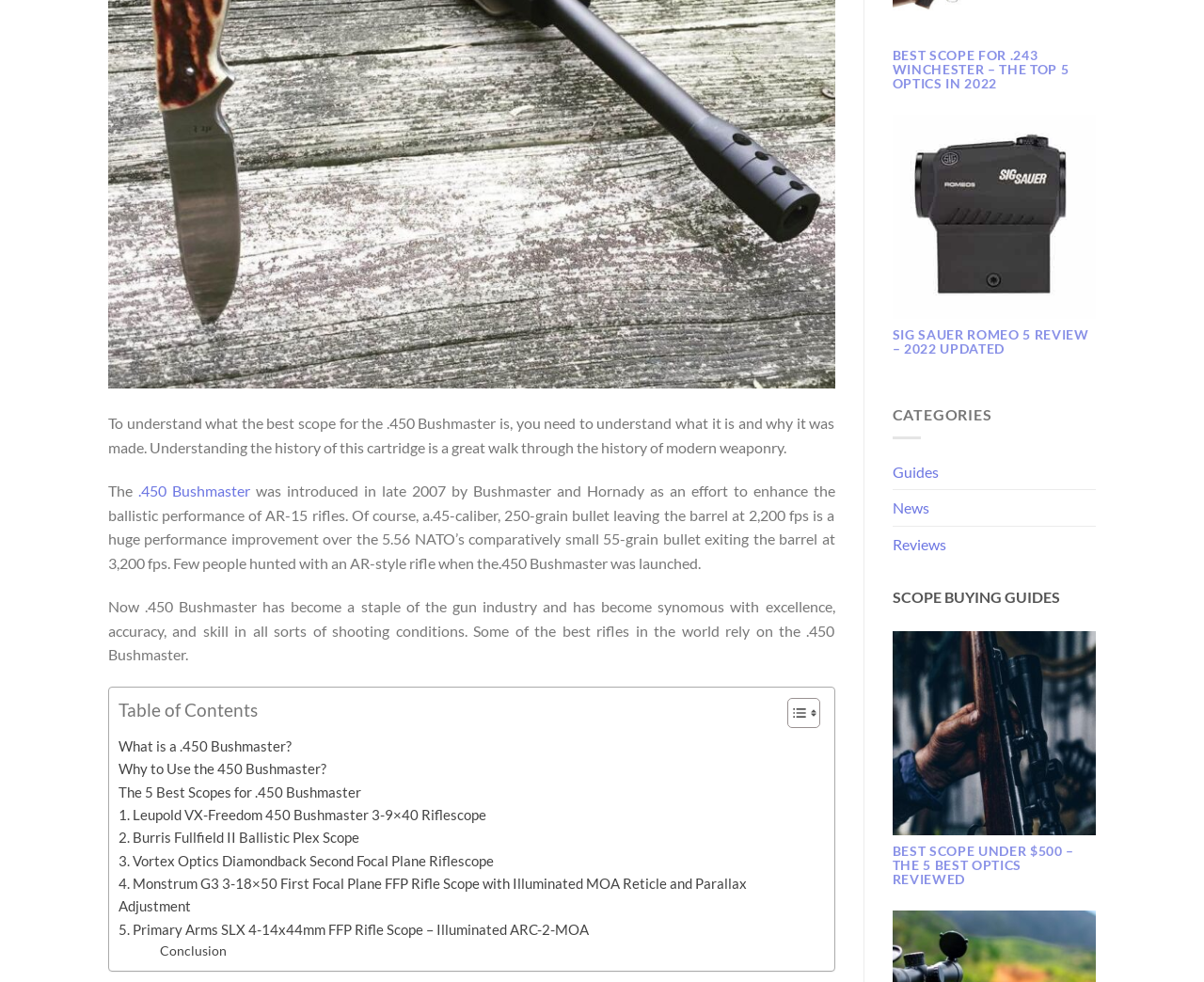Given the description "parent_node: LATEST SCOPE BUYING GUIDES", determine the bounding box of the corresponding UI element.

[0.953, 0.568, 0.983, 0.605]